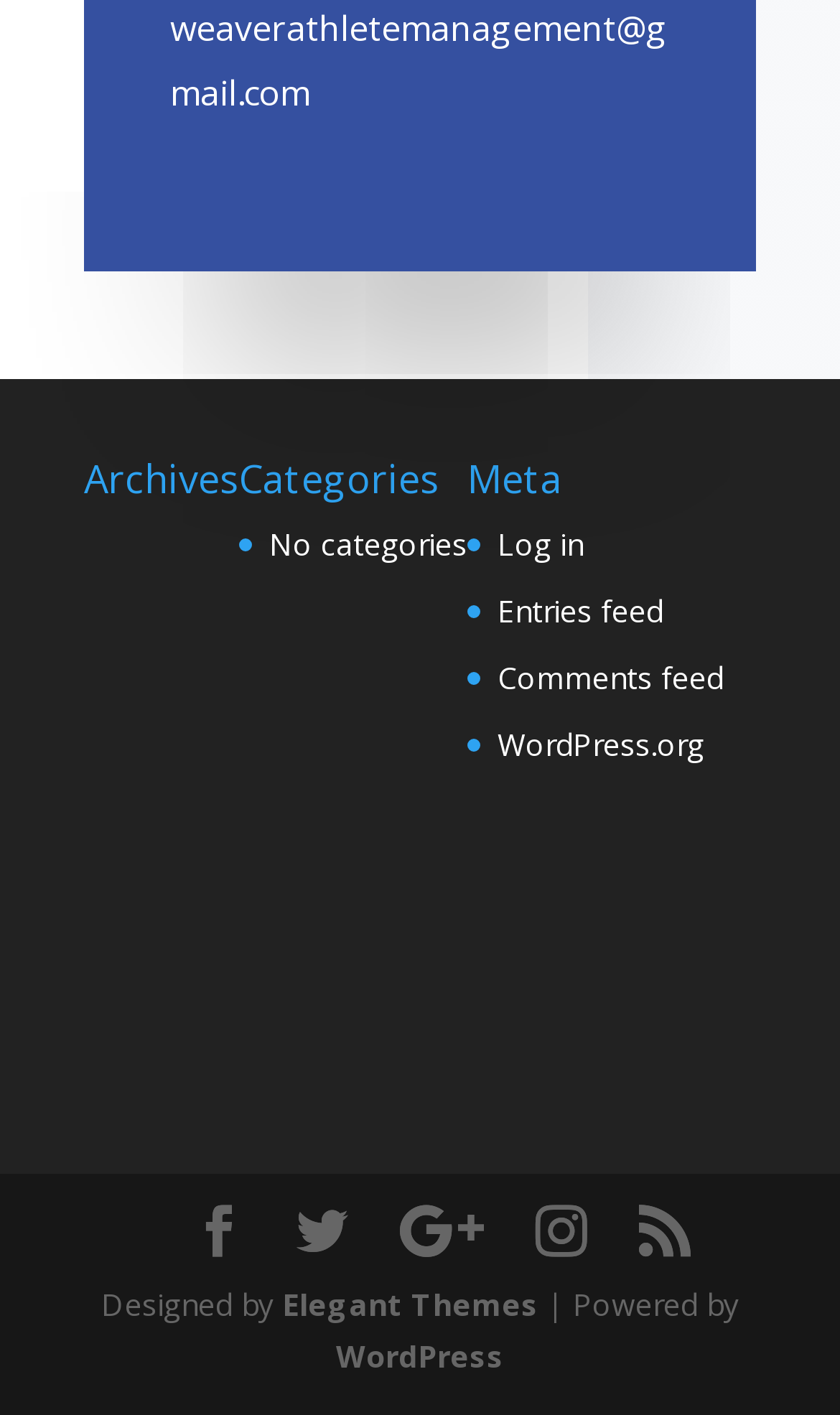Using the provided element description, identify the bounding box coordinates as (top-left x, top-left y, bottom-right x, bottom-right y). Ensure all values are between 0 and 1. Description: Comments feed

[0.592, 0.464, 0.862, 0.493]